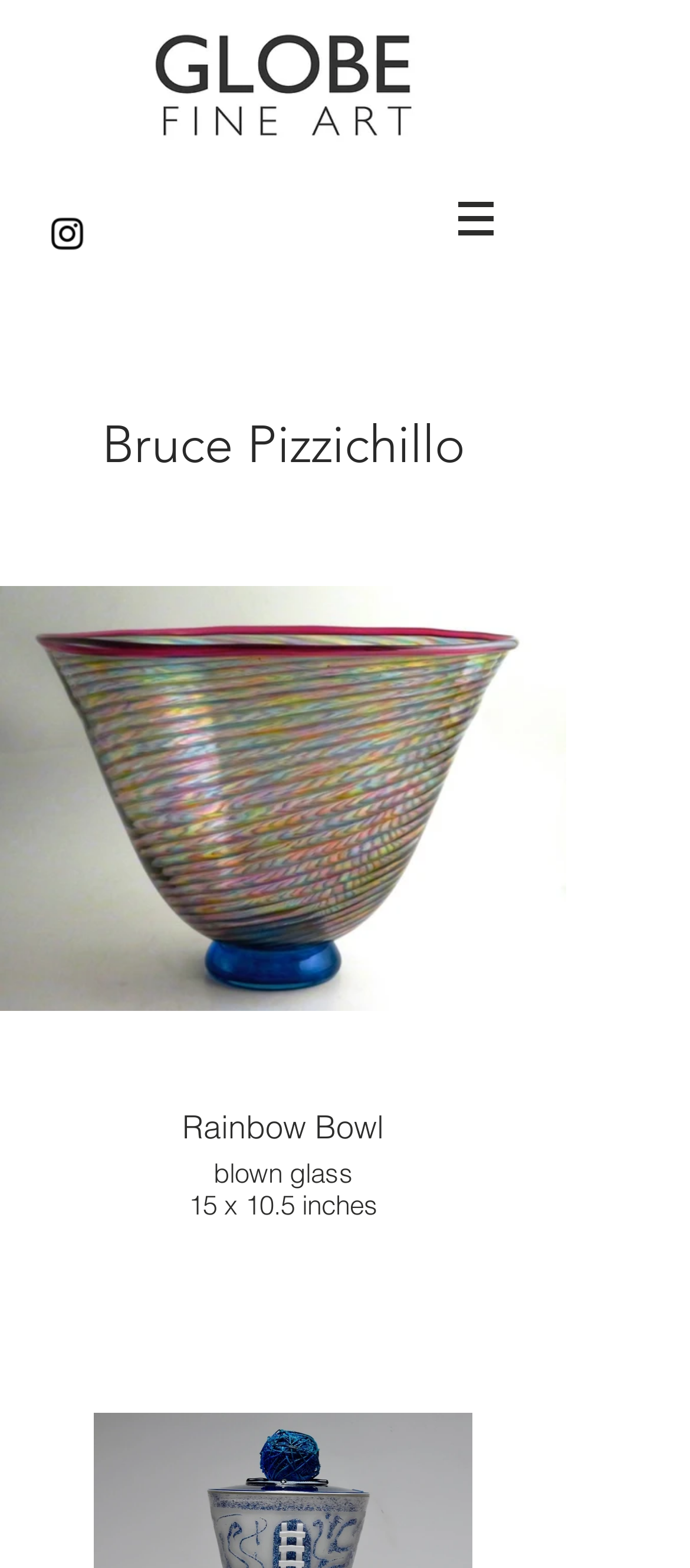What type of art is featured?
Give a one-word or short phrase answer based on the image.

Glass